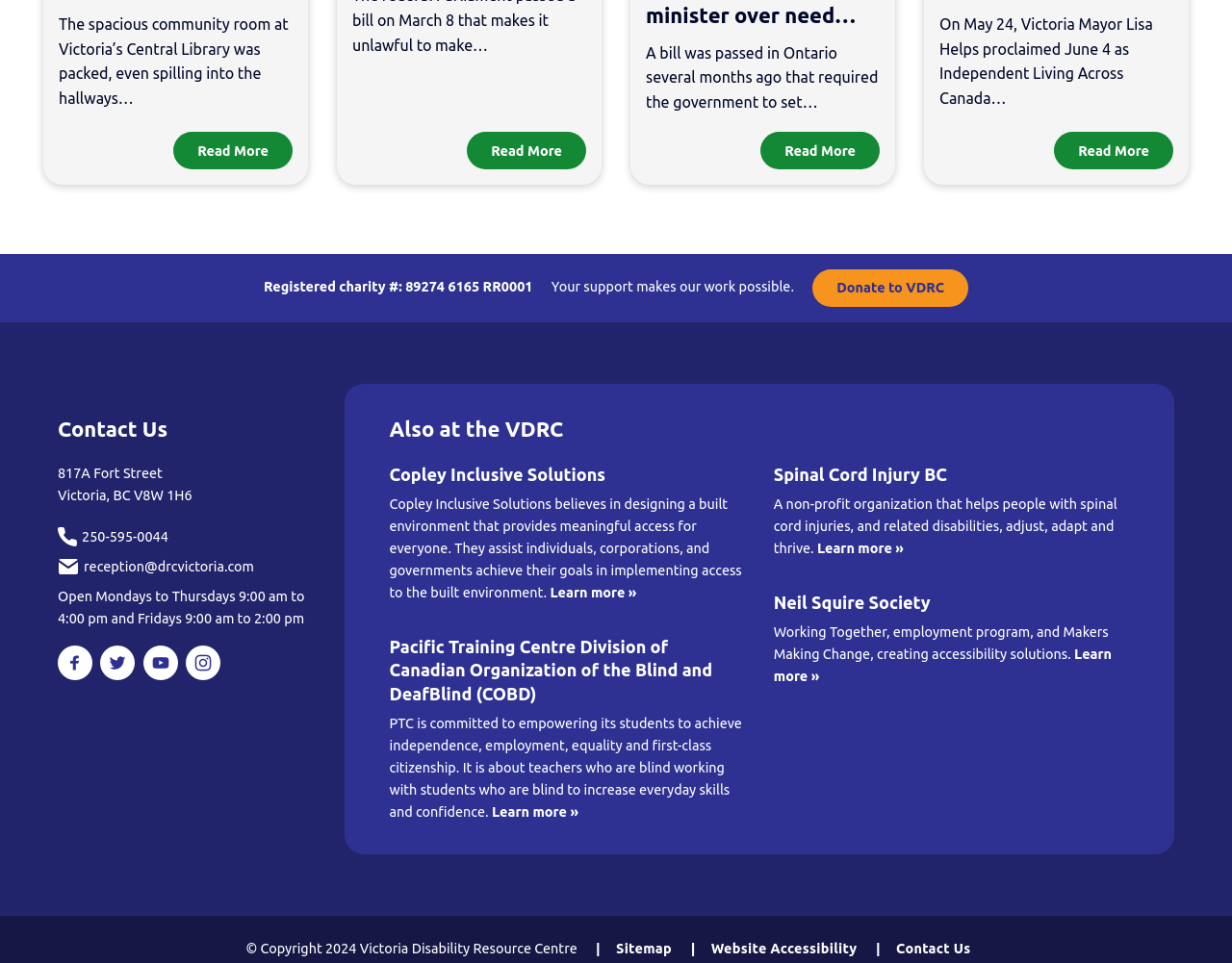Can you determine the bounding box coordinates of the area that needs to be clicked to fulfill the following instruction: "Learn more about Copley Inclusive Solutions"?

[0.446, 0.599, 0.523, 0.631]